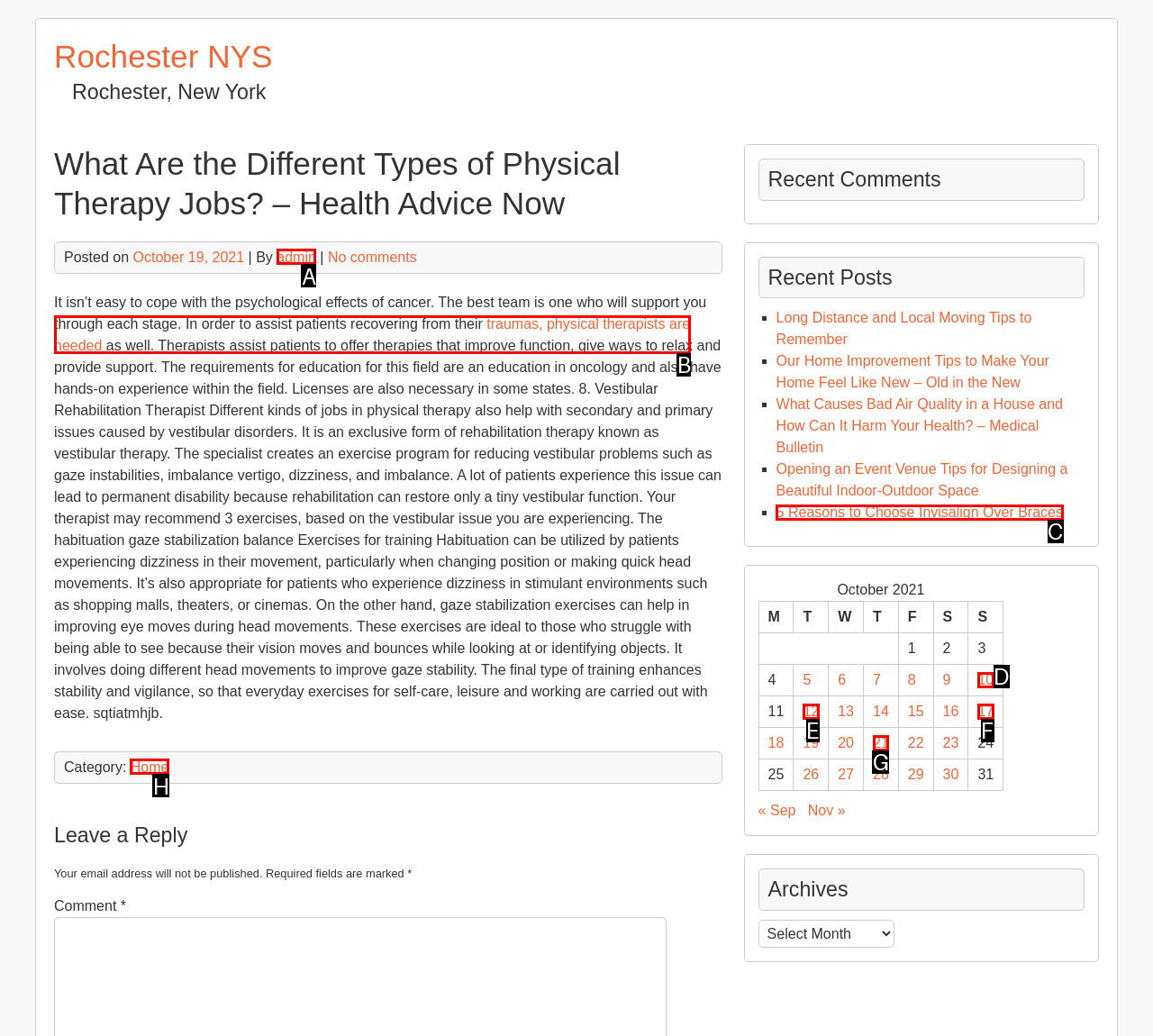Determine which option should be clicked to carry out this task: Click the link to read about Vestibular Rehabilitation Therapist
State the letter of the correct choice from the provided options.

B